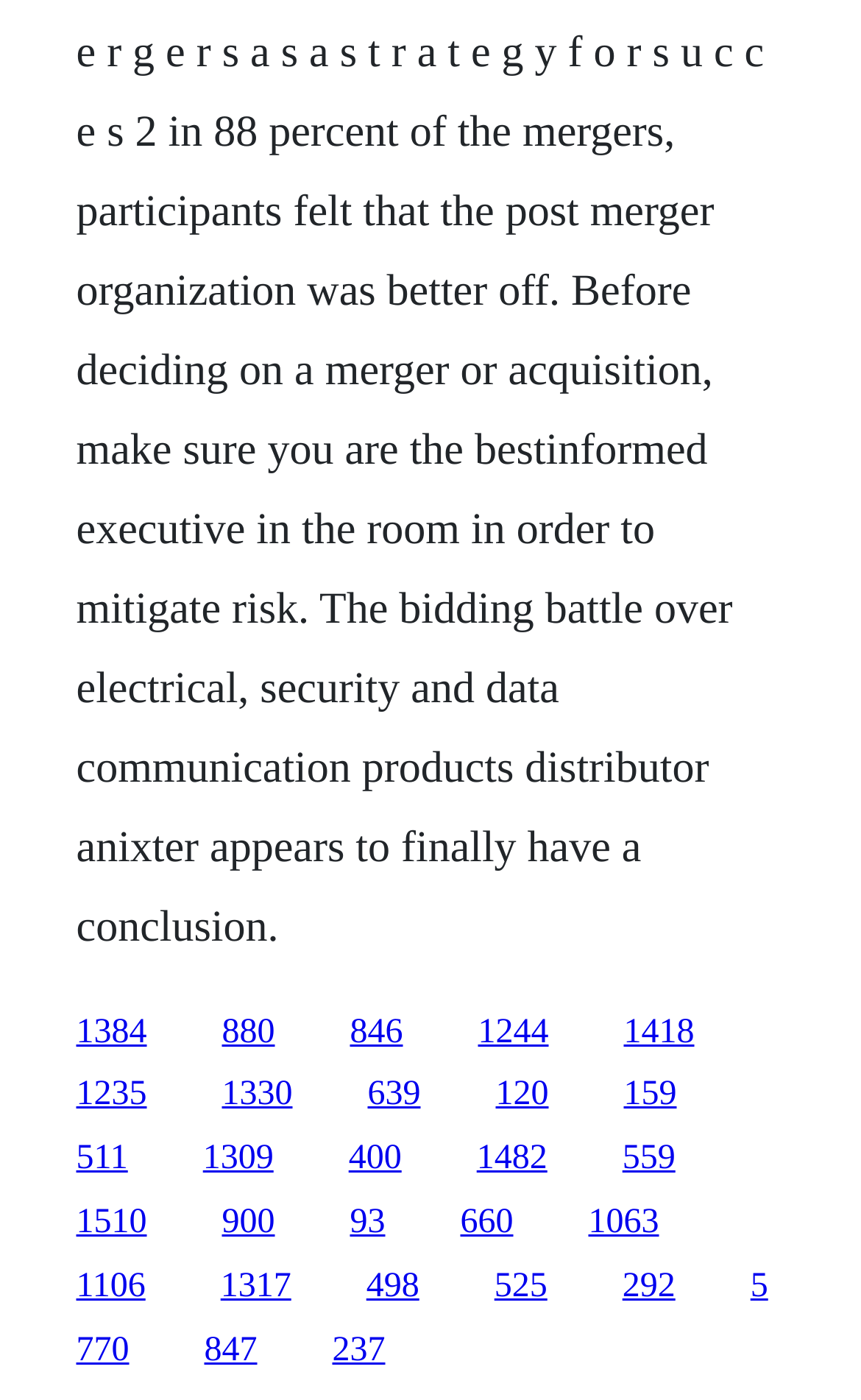Please mark the clickable region by giving the bounding box coordinates needed to complete this instruction: "View September 2019".

None